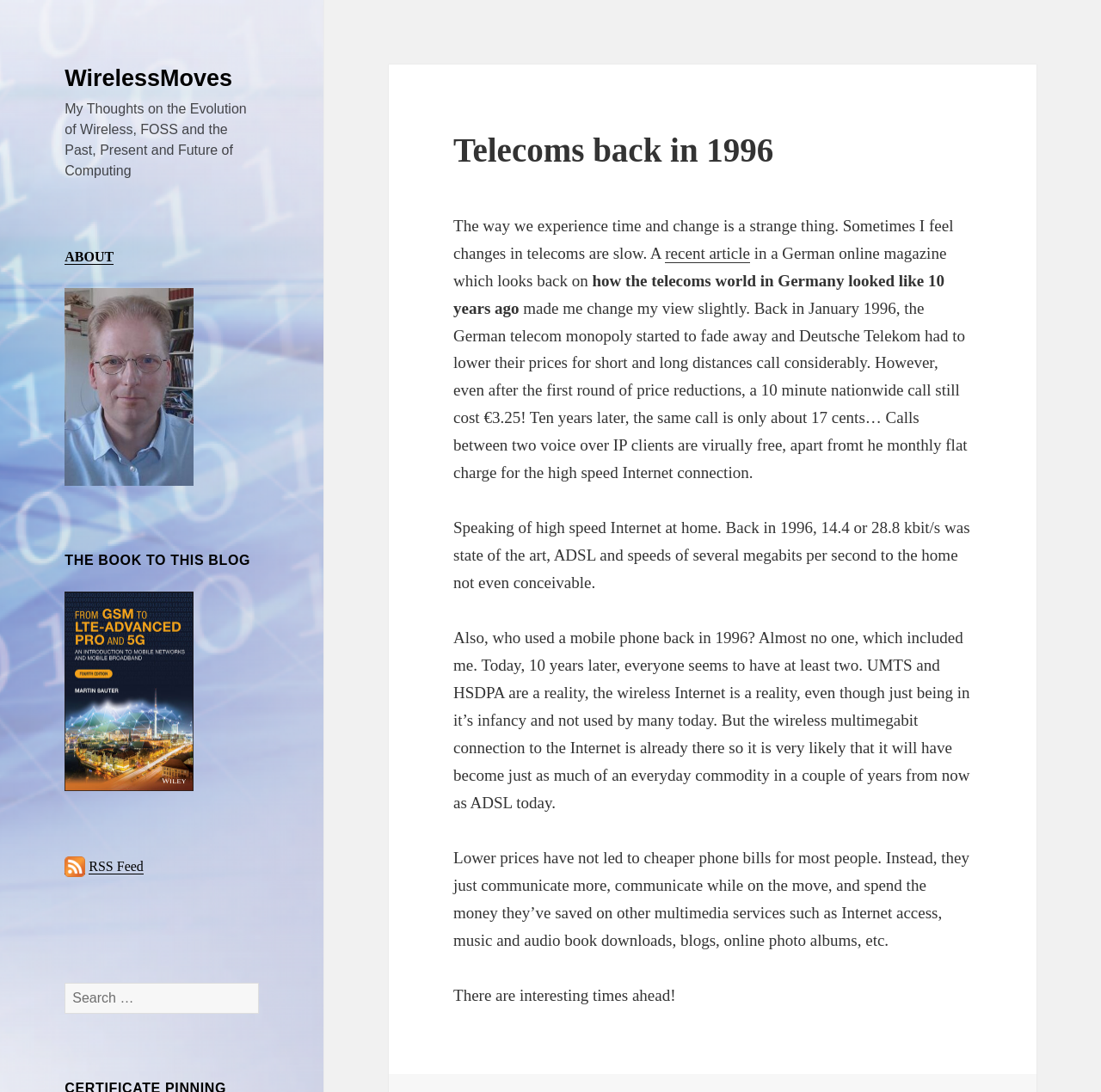Locate and generate the text content of the webpage's heading.

Telecoms back in 1996